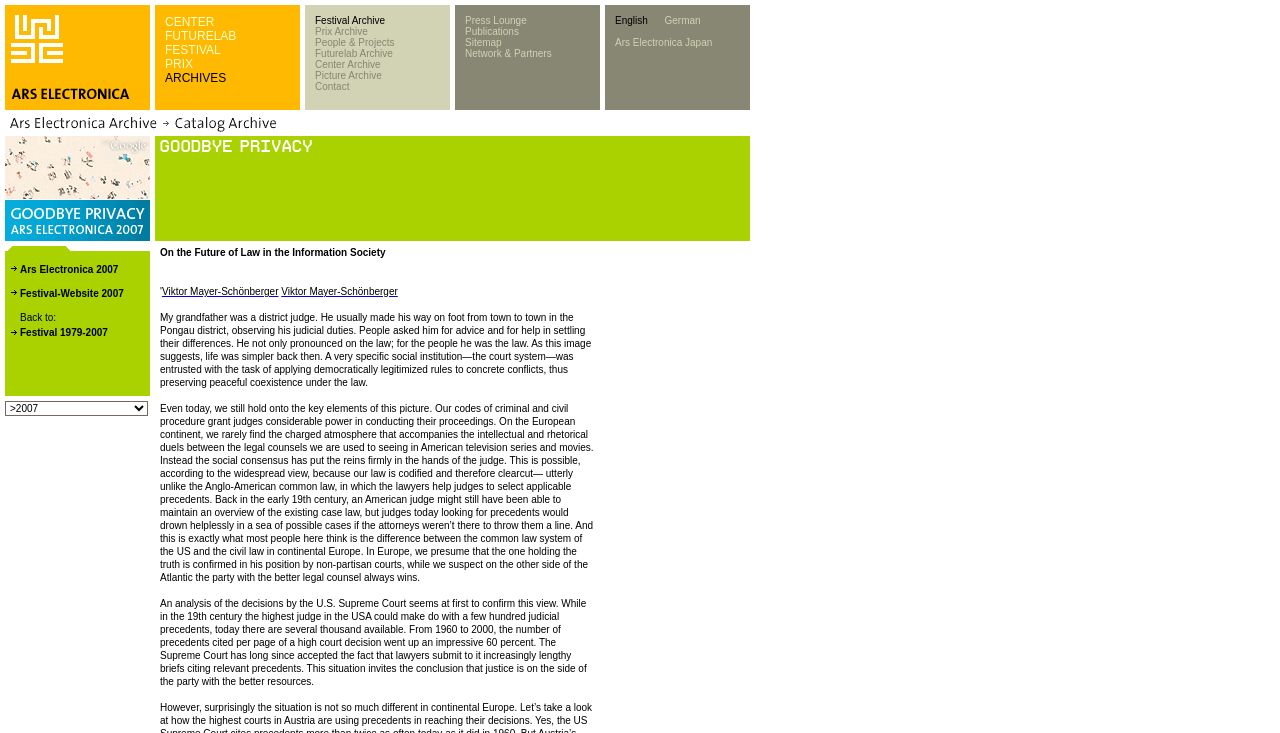What is the text above the language selection section?
Based on the visual content, answer with a single word or a brief phrase.

Festival Archive Prix Archive People & Projects Futurelab Archive Center Archive Picture Archive Contact